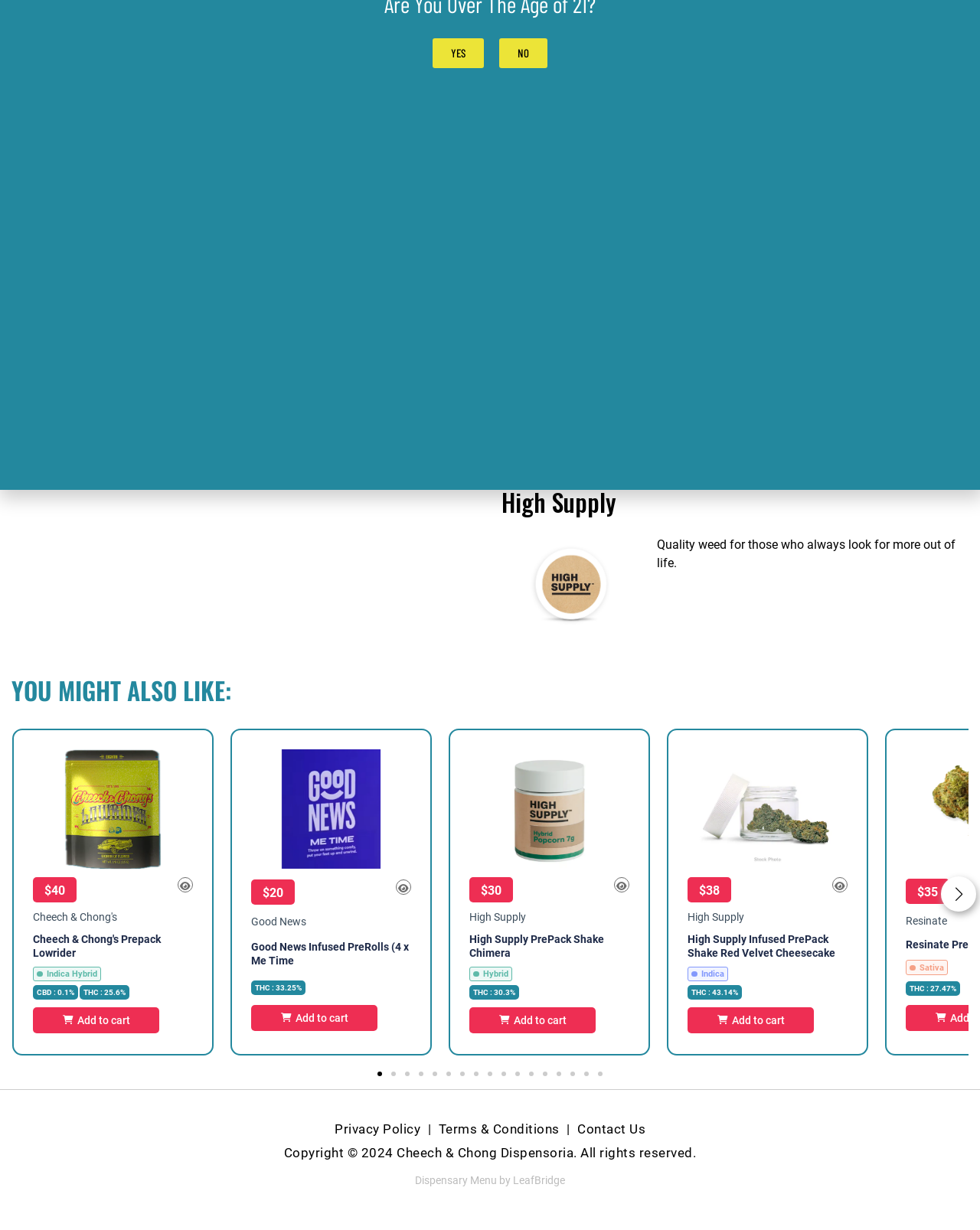Provide the bounding box coordinates, formatted as (top-left x, top-left y, bottom-right x, bottom-right y), with all values being floating point numbers between 0 and 1. Identify the bounding box of the UI element that matches the description: PskovRadio.Club Instagram

None